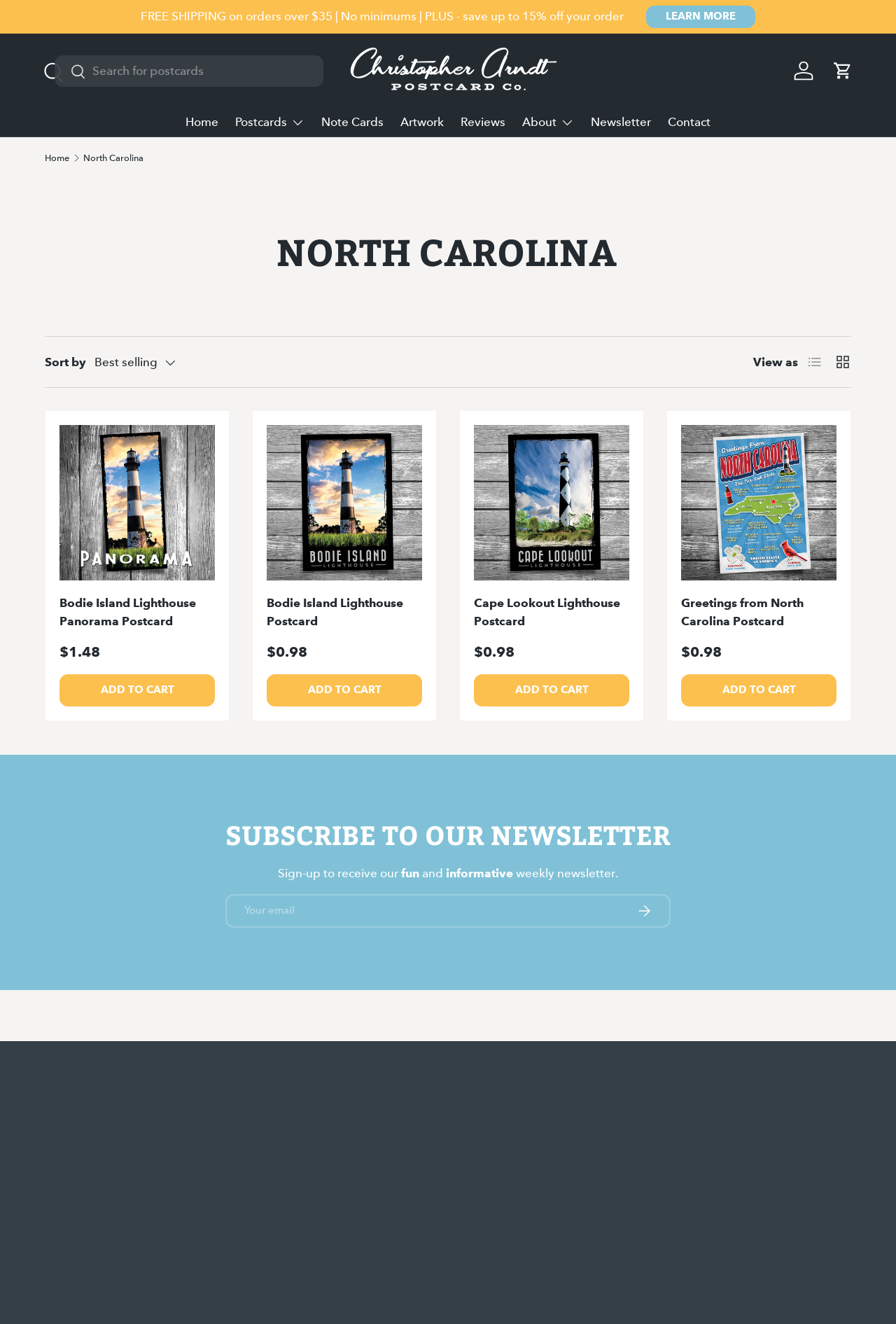Please locate the clickable area by providing the bounding box coordinates to follow this instruction: "Learn more about free shipping".

[0.721, 0.004, 0.843, 0.021]